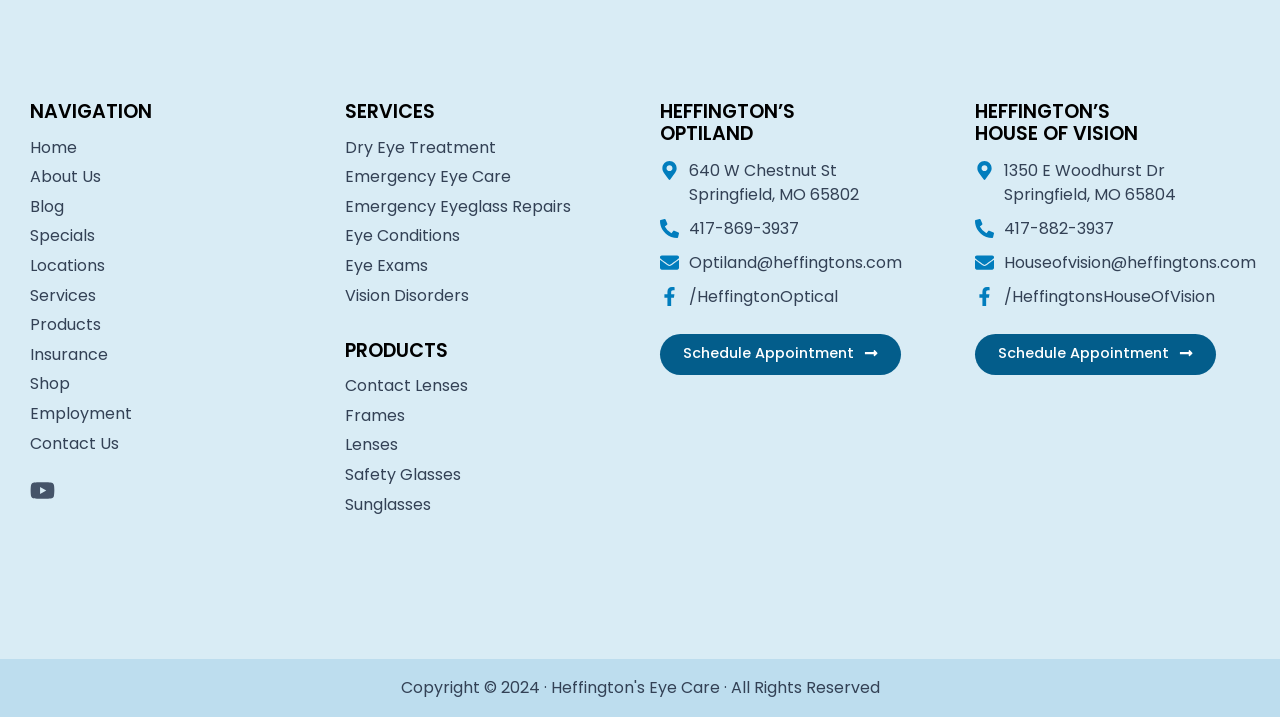Provide a one-word or short-phrase answer to the question:
How can I contact Heffington's Optiland?

Phone: 417-869-3937, Email: Optiland@heffingtons.com